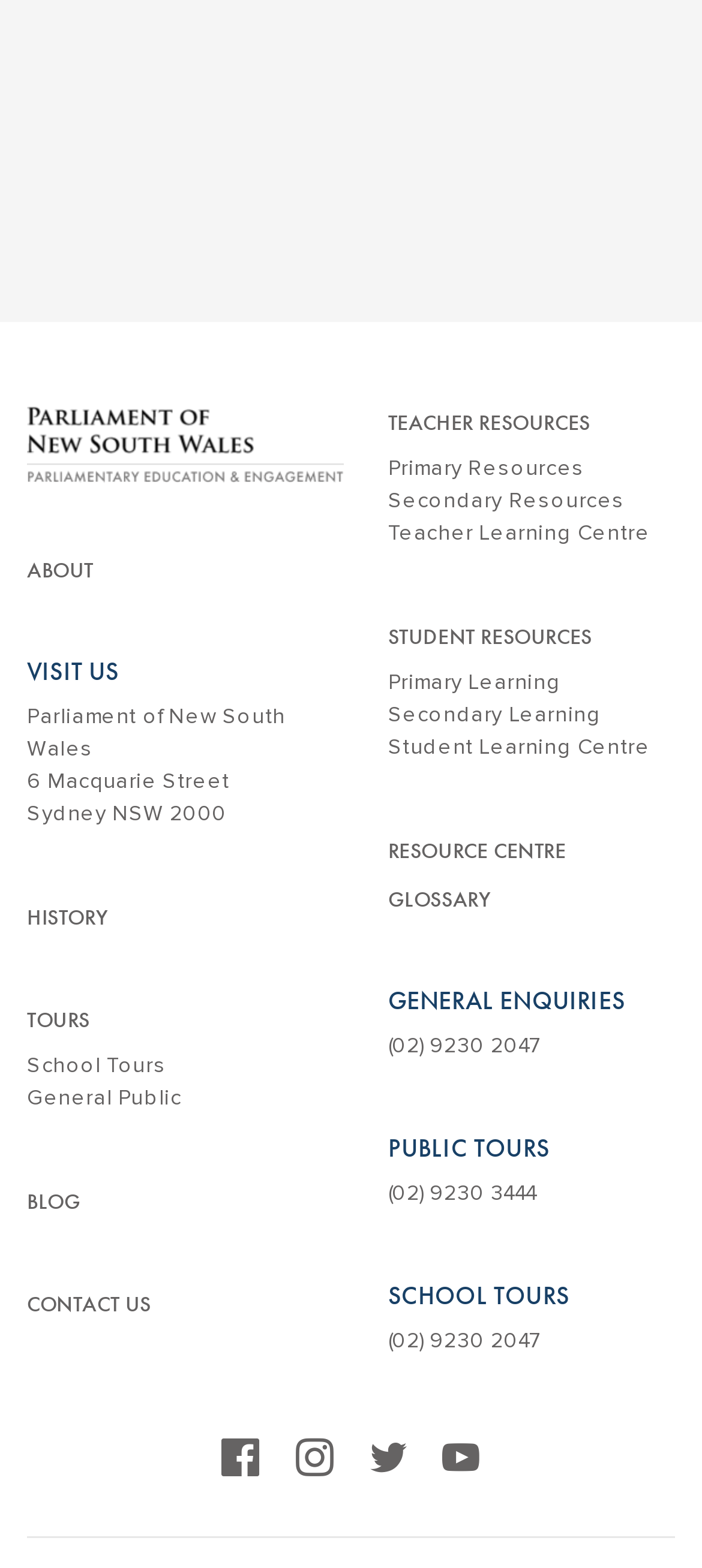Predict the bounding box of the UI element that fits this description: "Tours".

[0.038, 0.641, 0.128, 0.659]